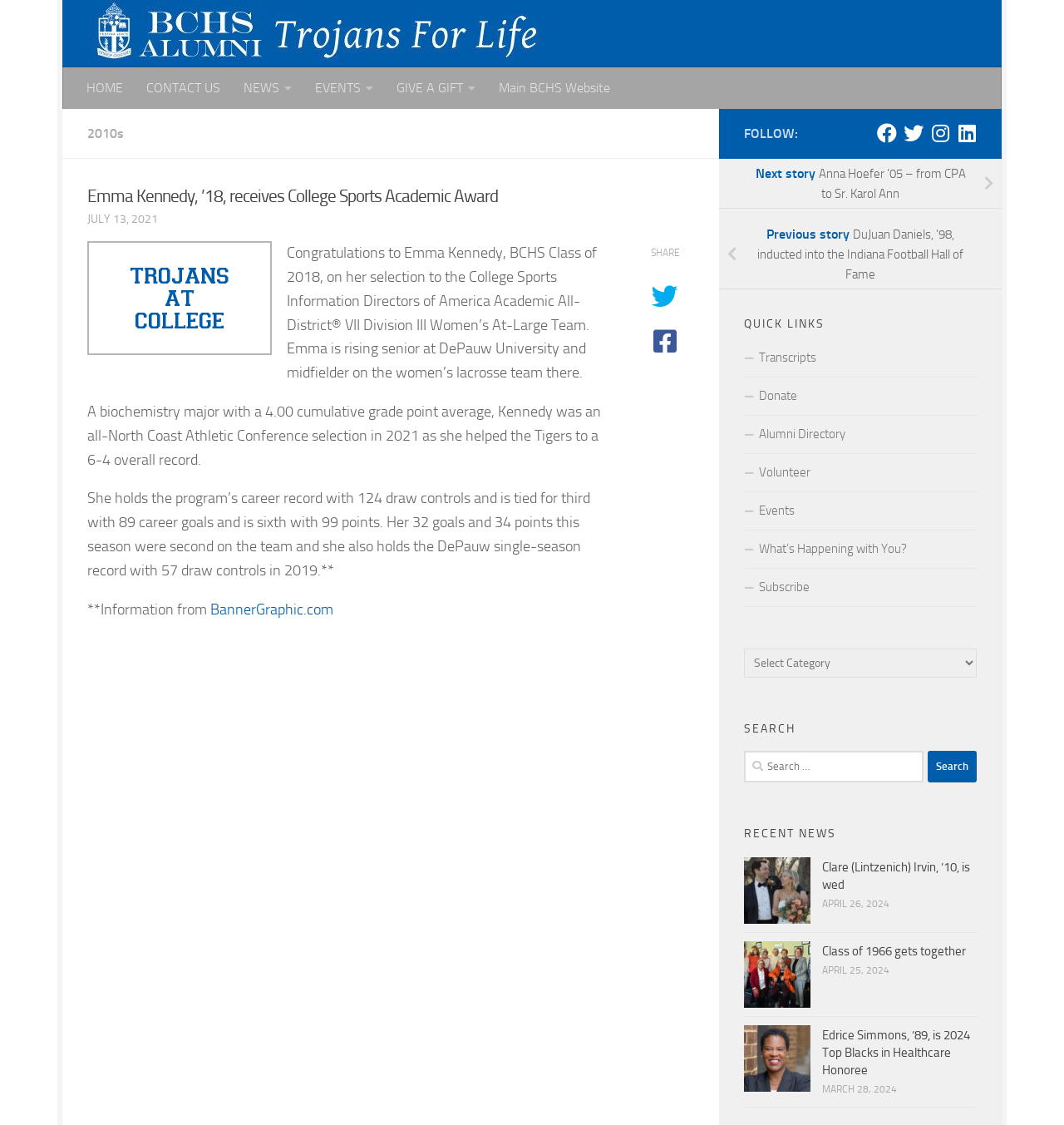Determine the coordinates of the bounding box that should be clicked to complete the instruction: "Share the article". The coordinates should be represented by four float numbers between 0 and 1: [left, top, right, bottom].

[0.611, 0.22, 0.639, 0.23]